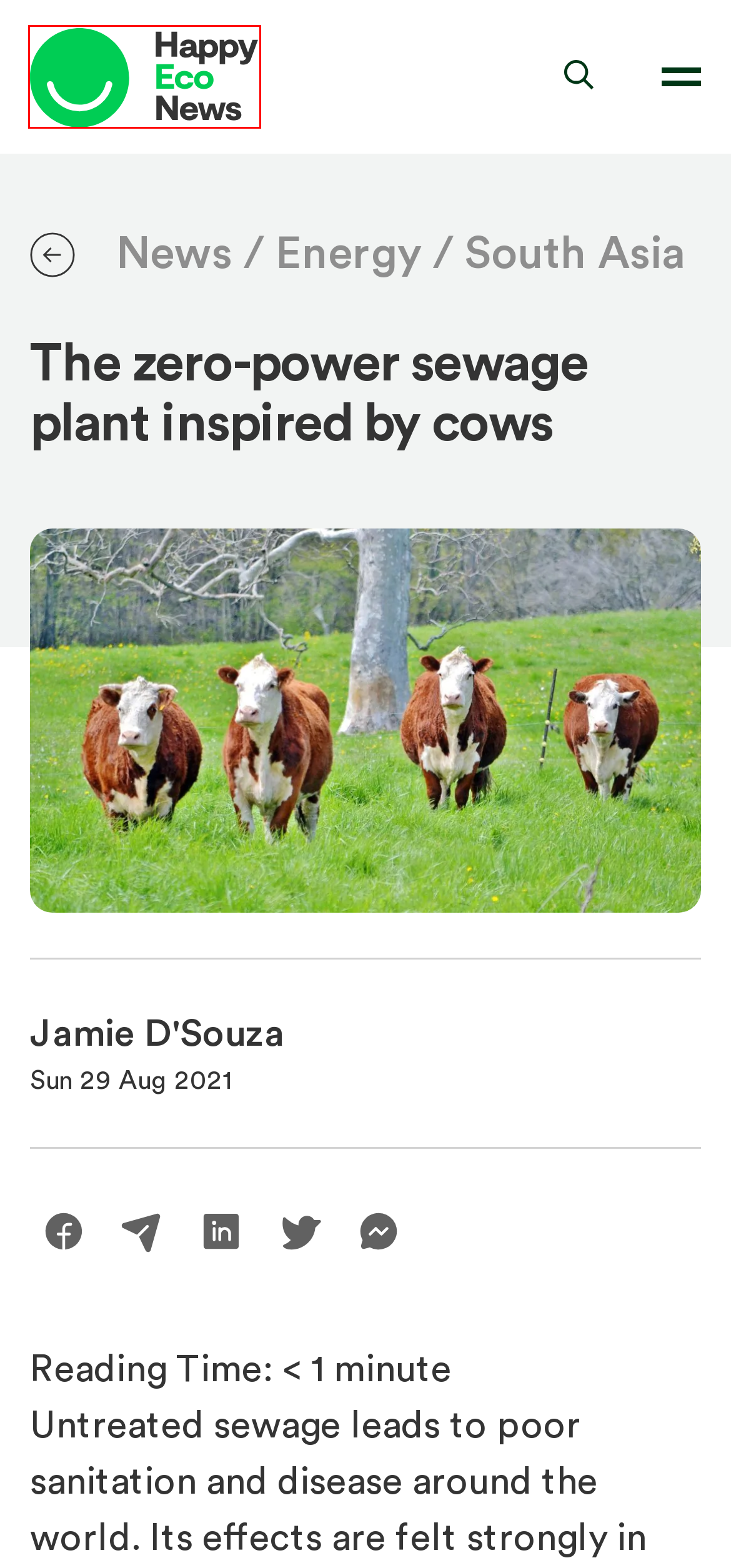Review the webpage screenshot provided, noting the red bounding box around a UI element. Choose the description that best matches the new webpage after clicking the element within the bounding box. The following are the options:
A. Jamie D'Souza, Author at Happy Eco News
B. Edwards Sanborn 4,600 Acre Solar Plus Storage Farm is Biggest Ever | Happy Eco News
C. Audience Feedback | Happy Eco News
D. South Asia | Happy Eco News
E. Happy Eco News | Know Action | Good & Positive Climate News
F. Oregon Offshore Wind Energy | Happy Eco News
G. The Kew Gardens- Celebrating National Public Gardens Day
H. Founder Blog | Happy Eco News

E